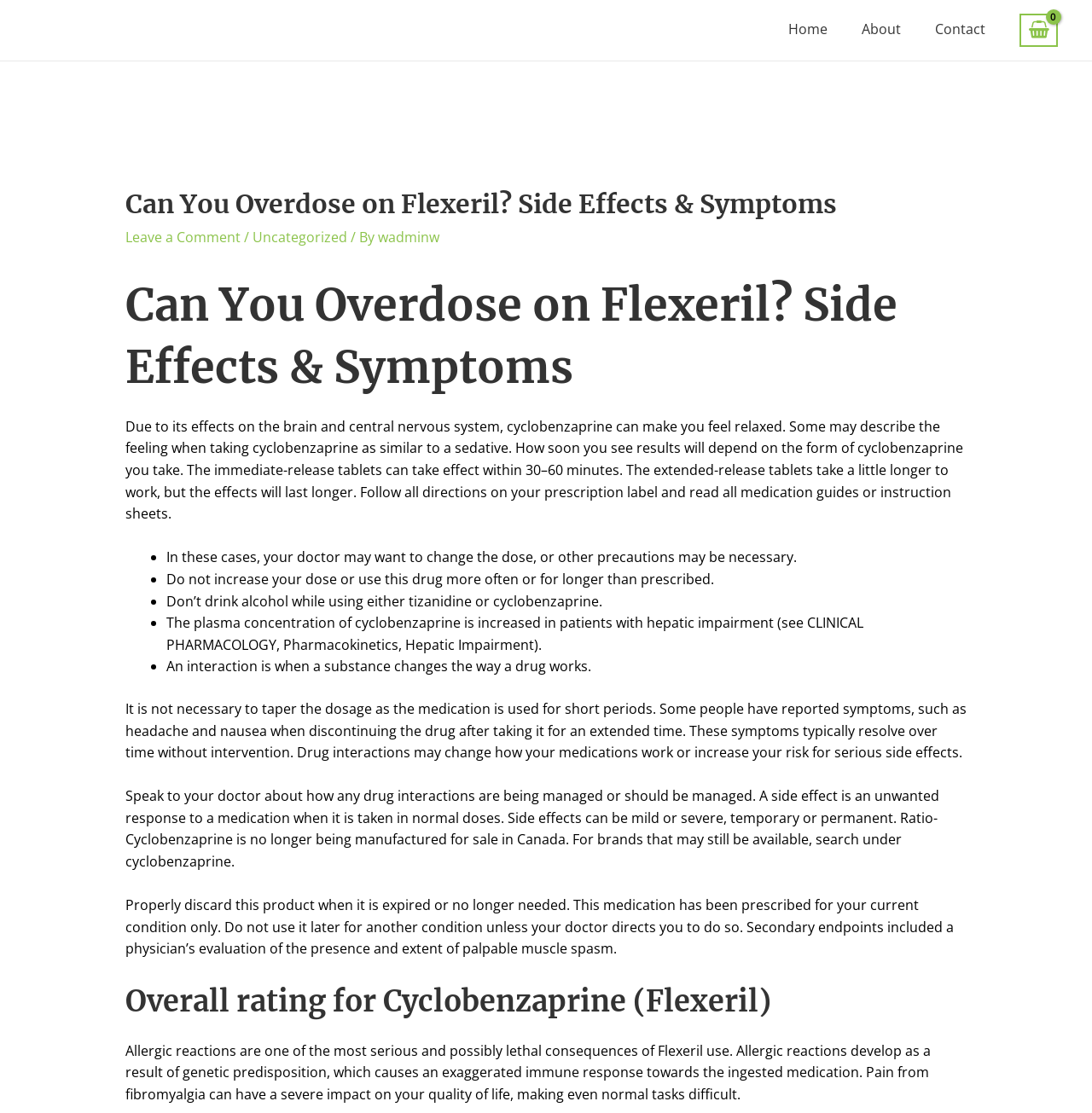Please analyze the image and provide a thorough answer to the question:
What is the purpose of the list markers in the text?

The list markers (•) are used to separate individual points or items in a list. In this case, they are used to highlight specific precautions or considerations when taking cyclobenzaprine, making it easier for readers to quickly scan and understand the information.